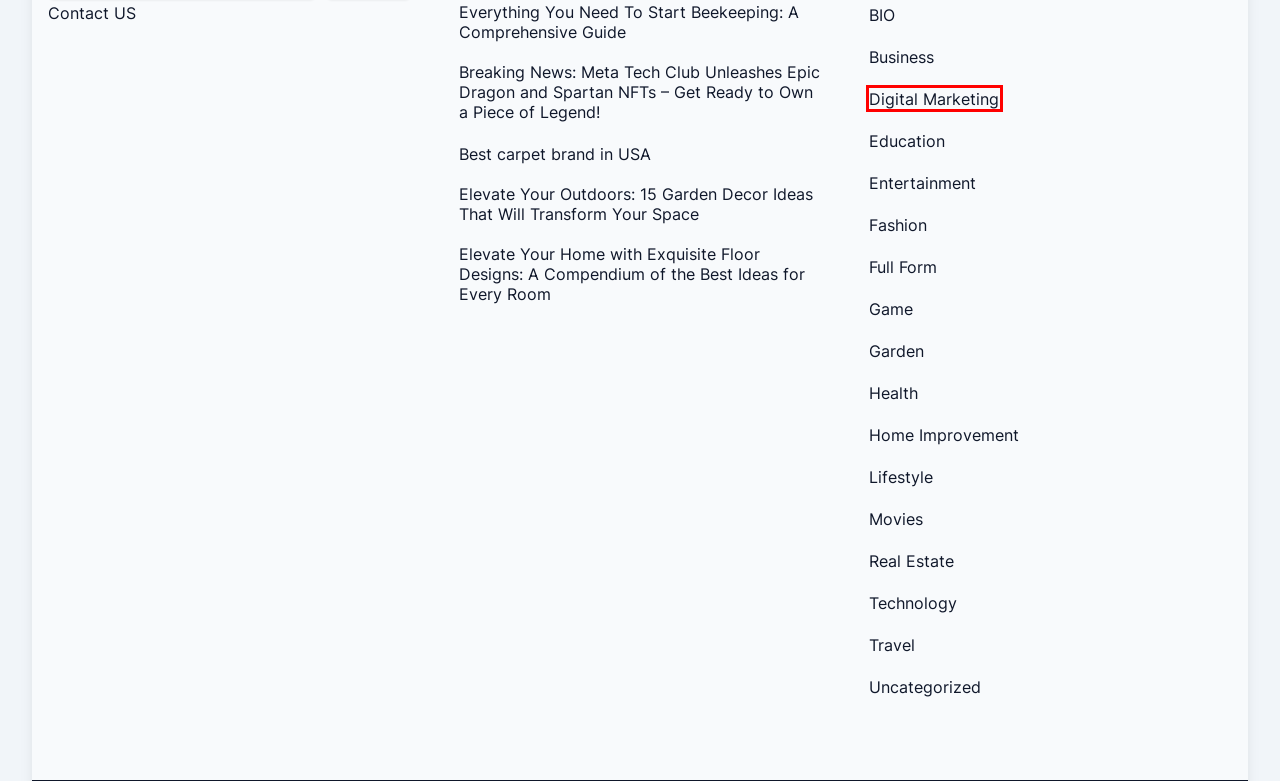Analyze the screenshot of a webpage featuring a red rectangle around an element. Pick the description that best fits the new webpage after interacting with the element inside the red bounding box. Here are the candidates:
A. Fashion - The Wordle Today
B. Movies - The Wordle Today
C. Digital Marketing - The Wordle Today
D. Best carpet brand in USA
E. Elevate Your Outdoors: 15 Garden Decor Ideas That Will Transform Your Space
F. Uncategorized - The Wordle Today
G. Everything You Need To Start Beekeeping: A Comprehensive Guide
H. Game - The Wordle Today

C